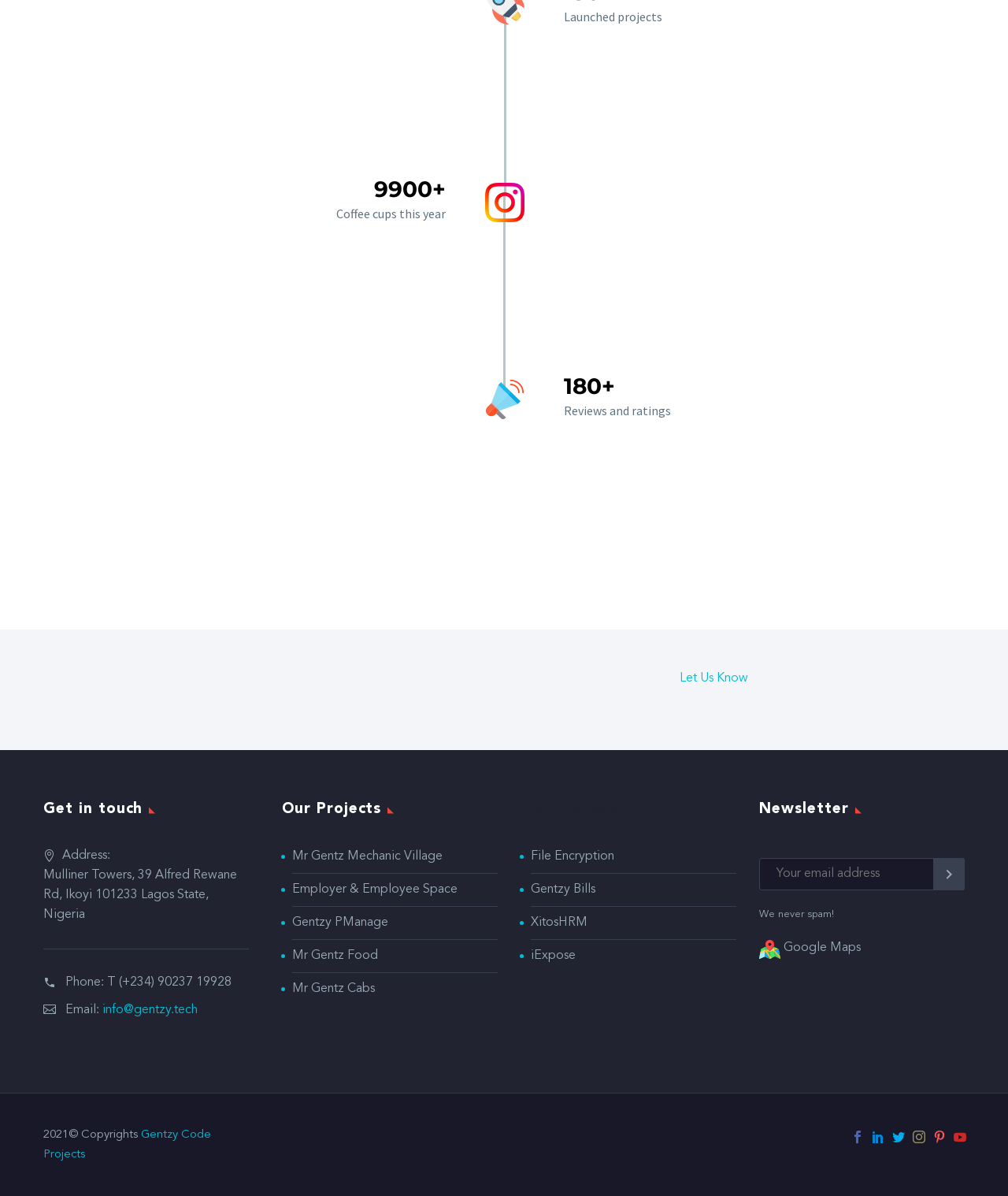Determine the bounding box coordinates of the element's region needed to click to follow the instruction: "Follow us on Twitter". Provide these coordinates as four float numbers between 0 and 1, formatted as [left, top, right, bottom].

None